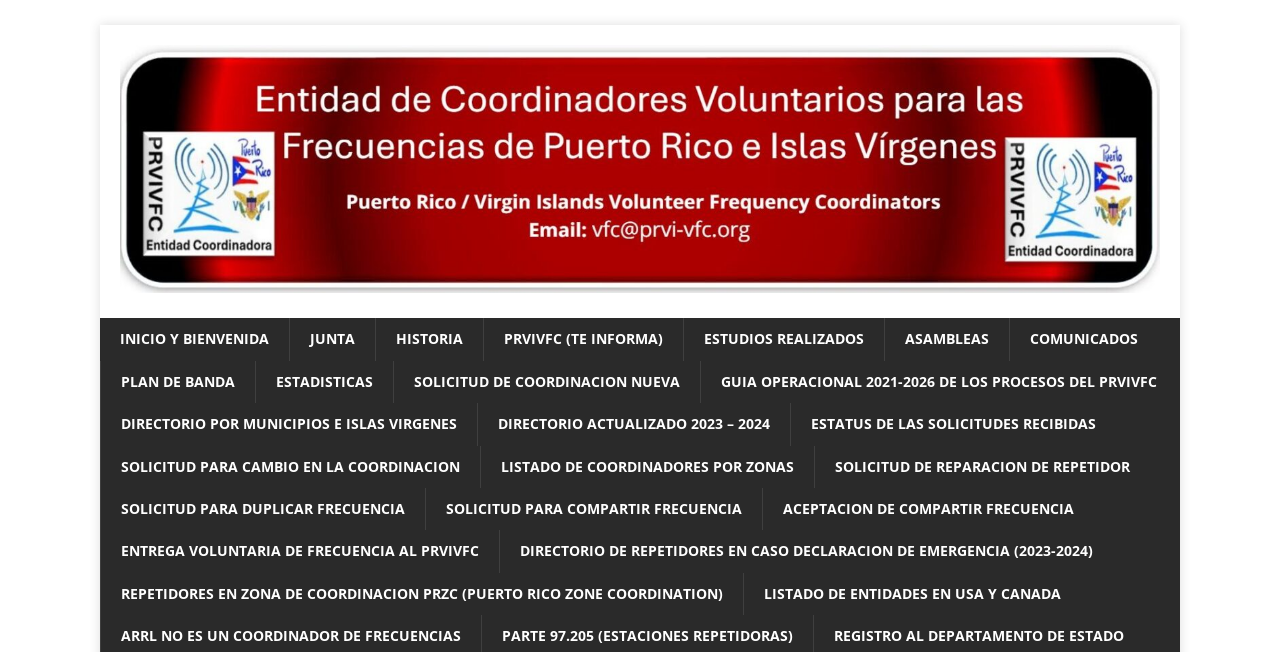Specify the bounding box coordinates of the region I need to click to perform the following instruction: "Go to INICIO Y BIENVENIDA page". The coordinates must be four float numbers in the range of 0 to 1, i.e., [left, top, right, bottom].

[0.078, 0.488, 0.226, 0.553]